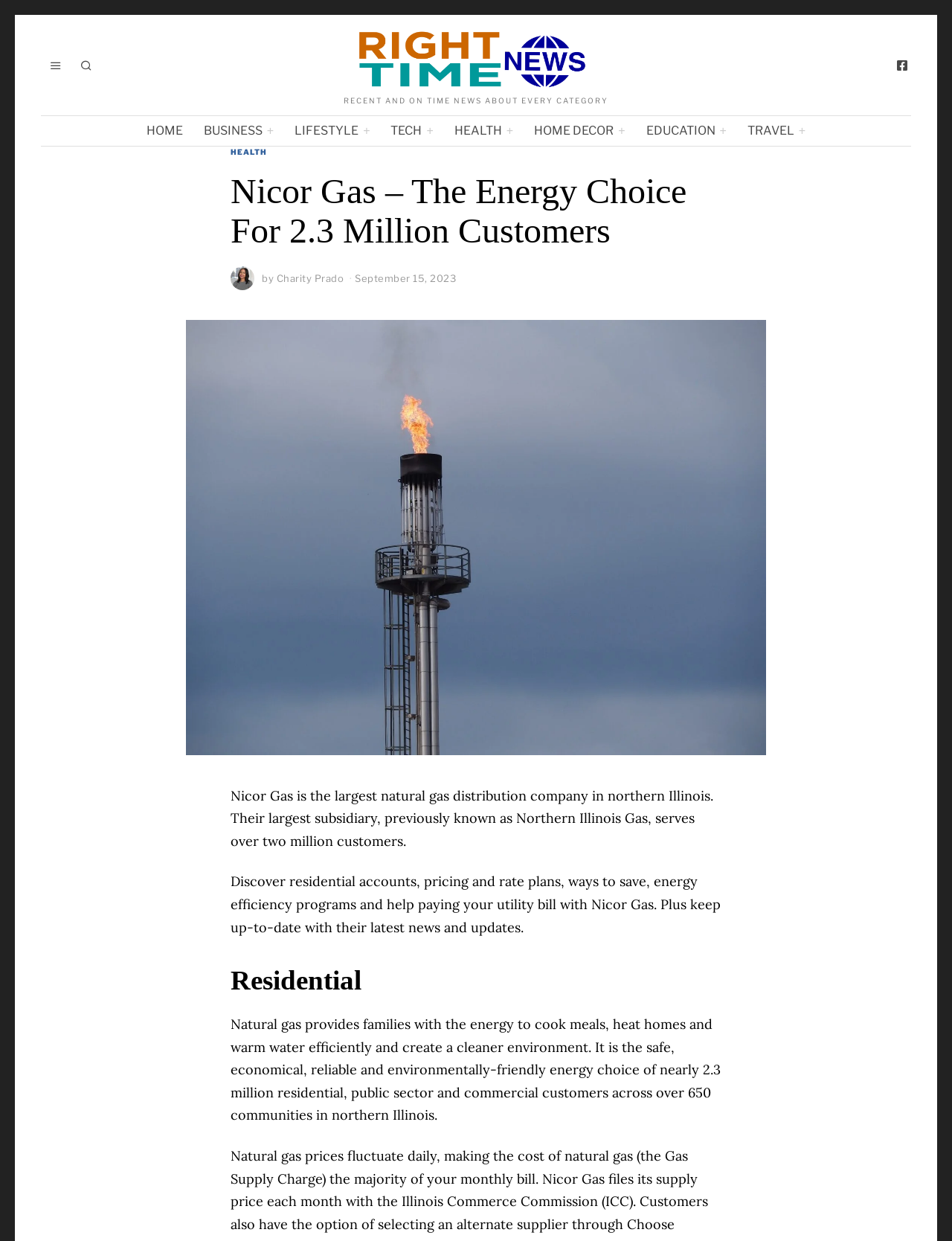Please examine the image and provide a detailed answer to the question: What is the name of the company described on this webpage?

The webpage has a heading 'Nicor Gas – The Energy Choice For 2.3 Million Customers' and a static text 'Nicor Gas is the largest natural gas distribution company in northern Illinois.' which indicates that the company being described is Nicor Gas.